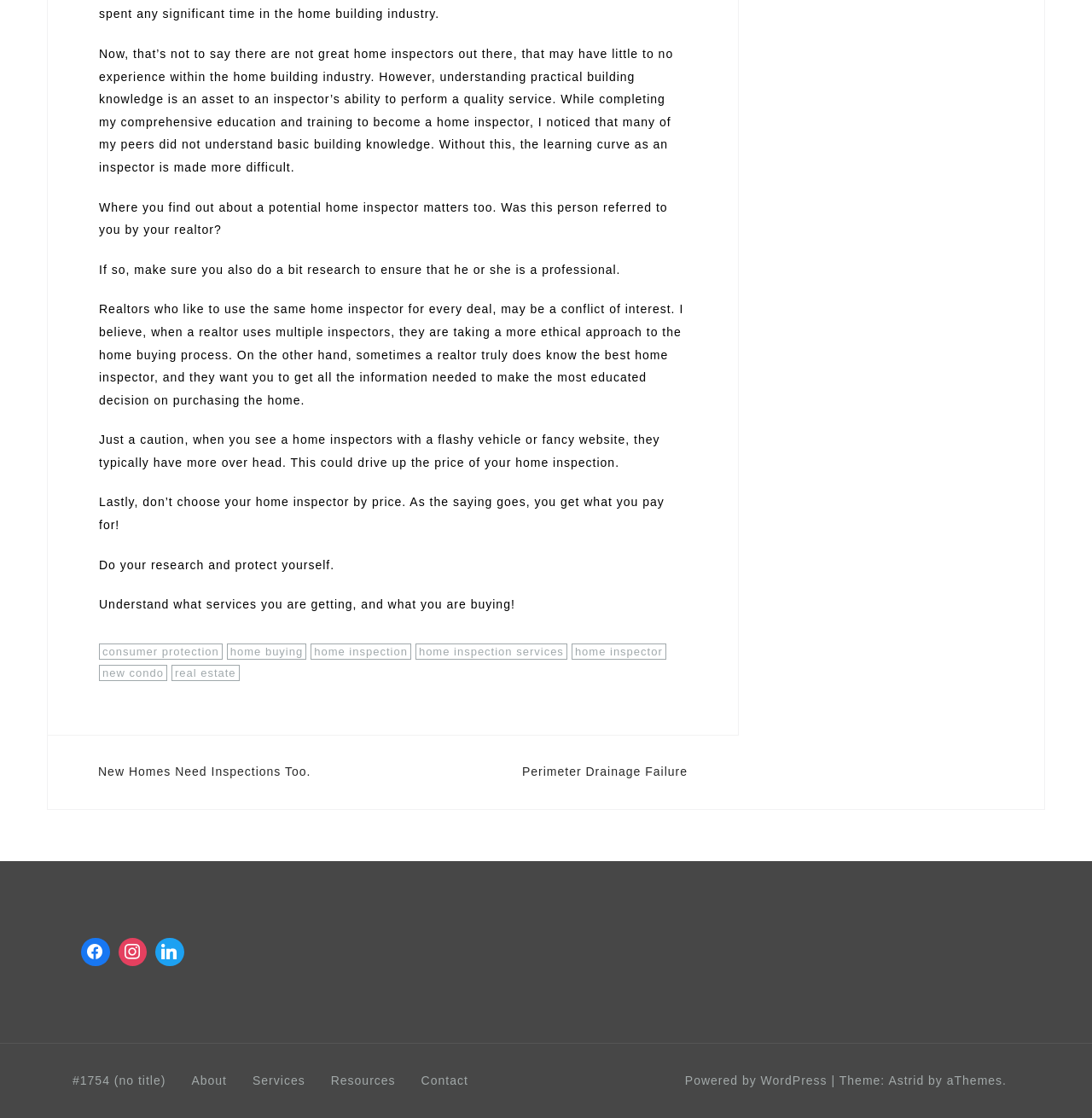Highlight the bounding box coordinates of the element that should be clicked to carry out the following instruction: "Click on 'Contact'". The coordinates must be given as four float numbers ranging from 0 to 1, i.e., [left, top, right, bottom].

[0.386, 0.961, 0.429, 0.973]